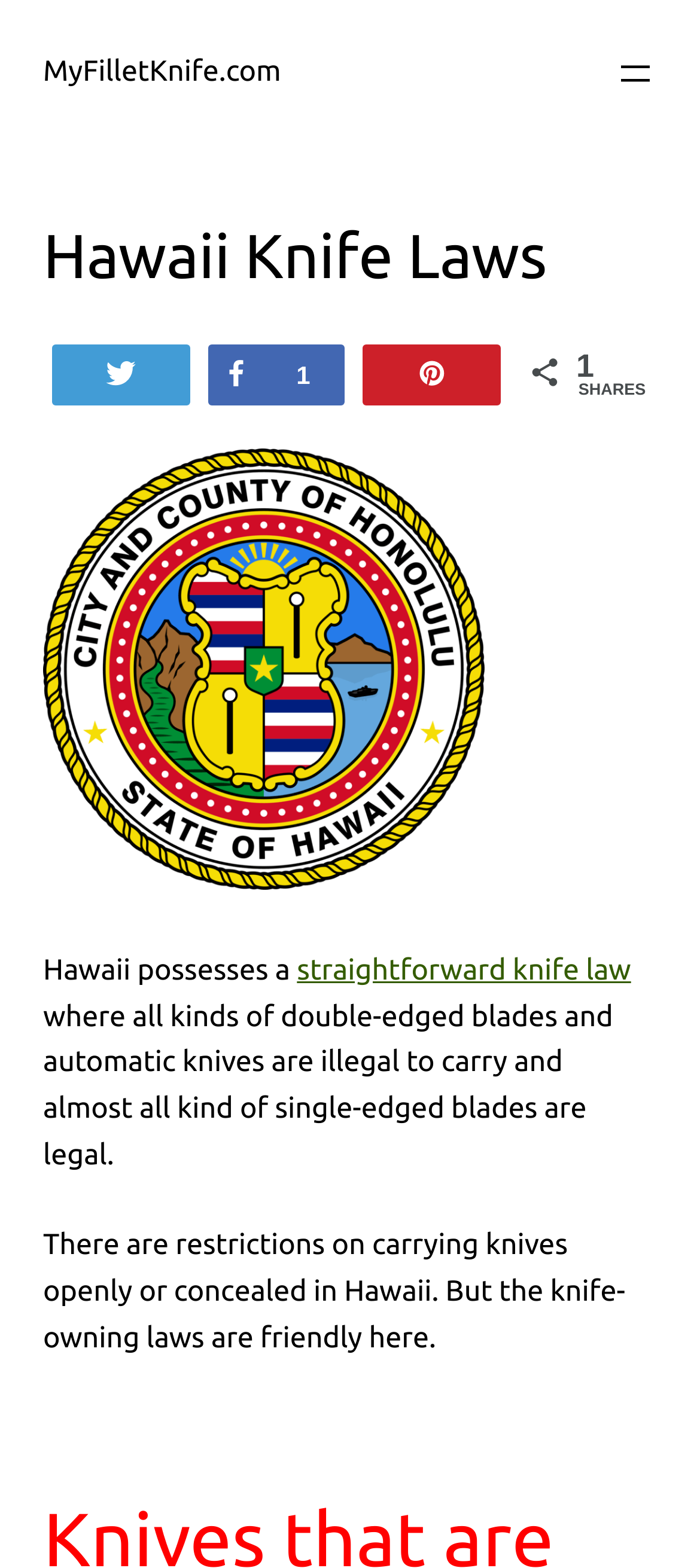Extract the primary headline from the webpage and present its text.

Hawaii Knife Laws